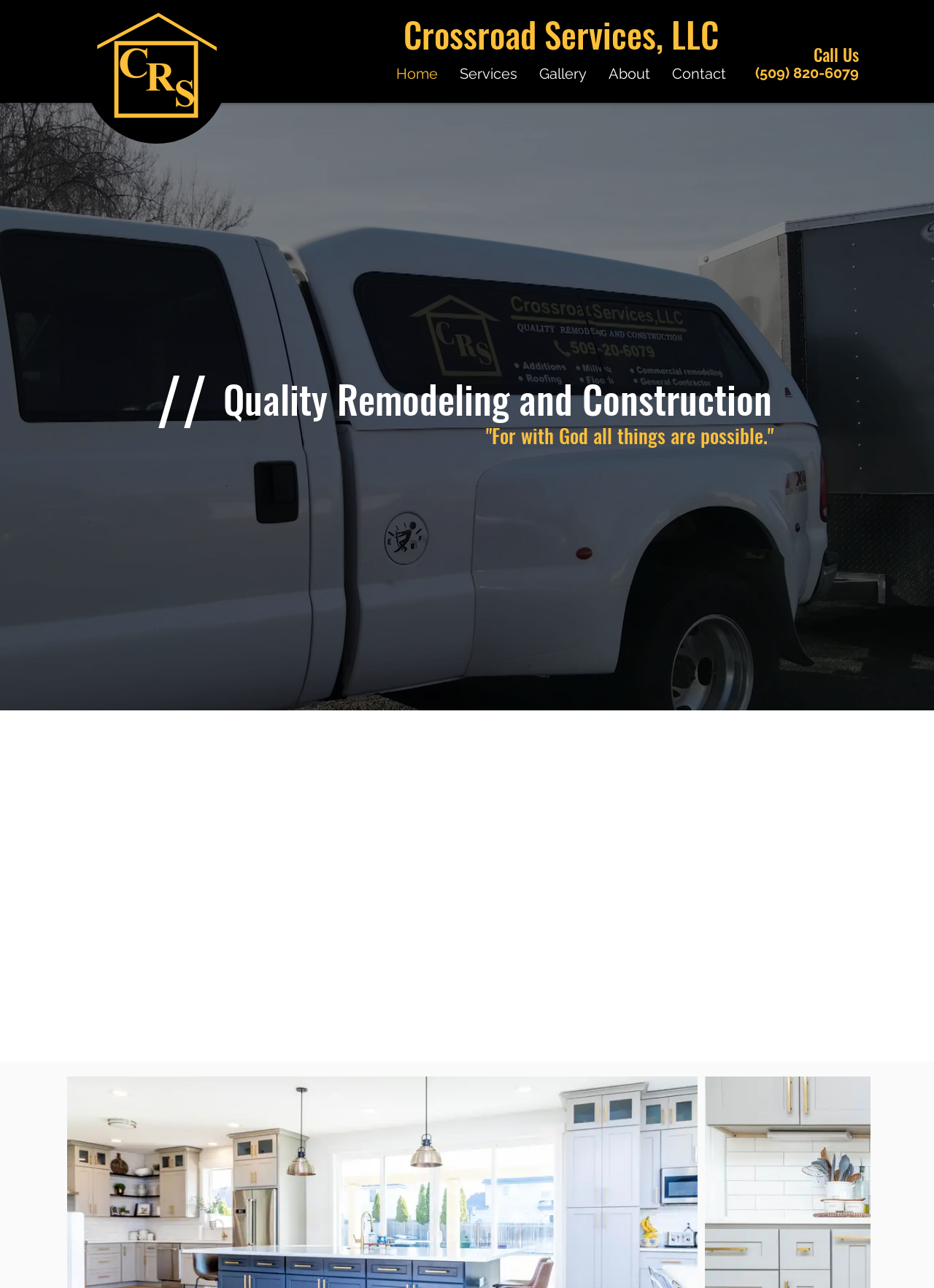Find the bounding box coordinates for the HTML element described as: "Contact Us". The coordinates should consist of four float values between 0 and 1, i.e., [left, top, right, bottom].

[0.874, 0.616, 0.984, 0.713]